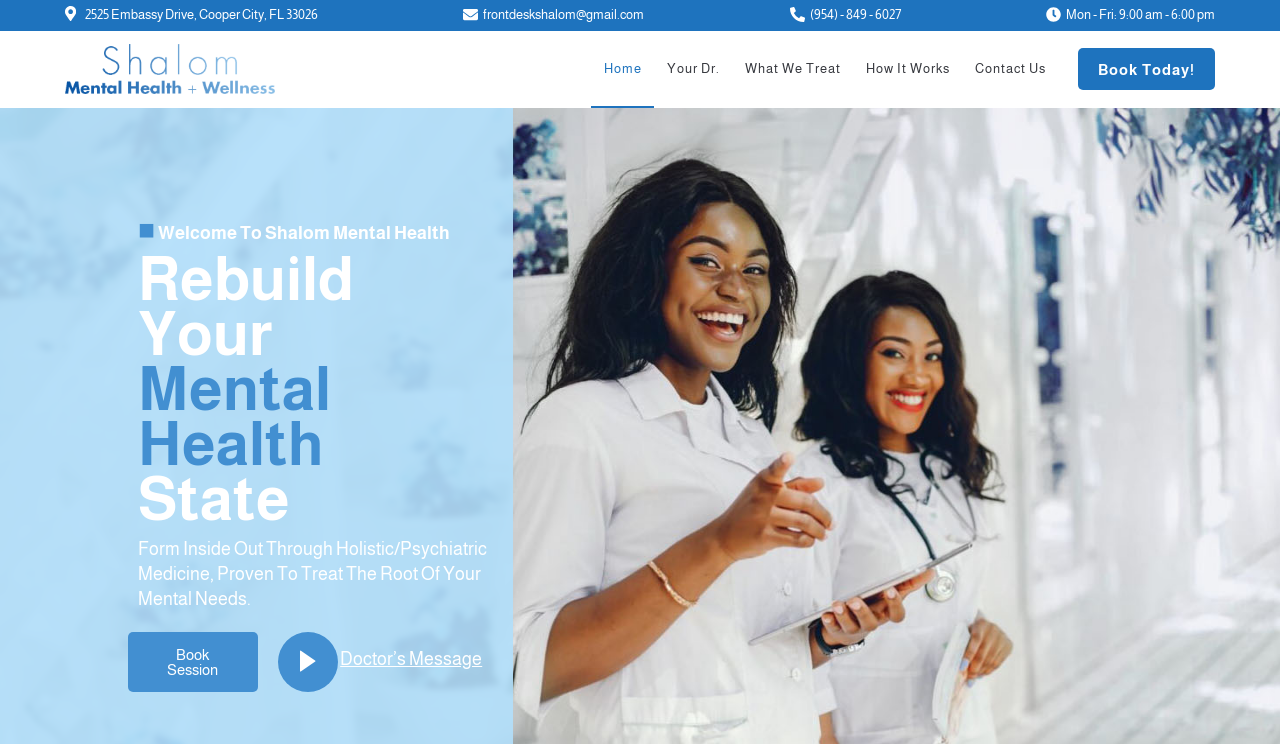Find the bounding box coordinates for the element that must be clicked to complete the instruction: "Enter your name". The coordinates should be four float numbers between 0 and 1, indicated as [left, top, right, bottom].

None